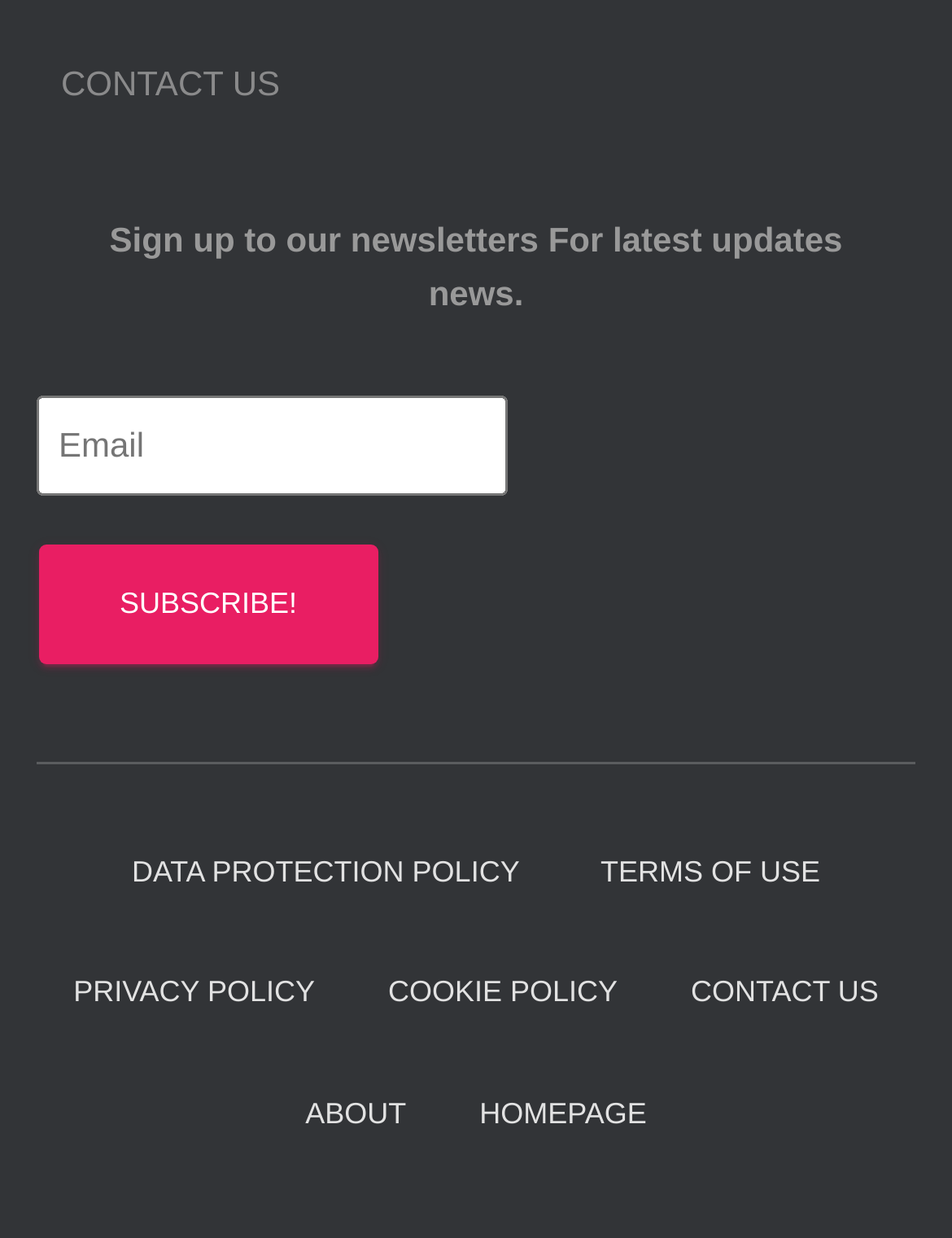Determine the bounding box coordinates (top-left x, top-left y, bottom-right x, bottom-right y) of the UI element described in the following text: 367

None